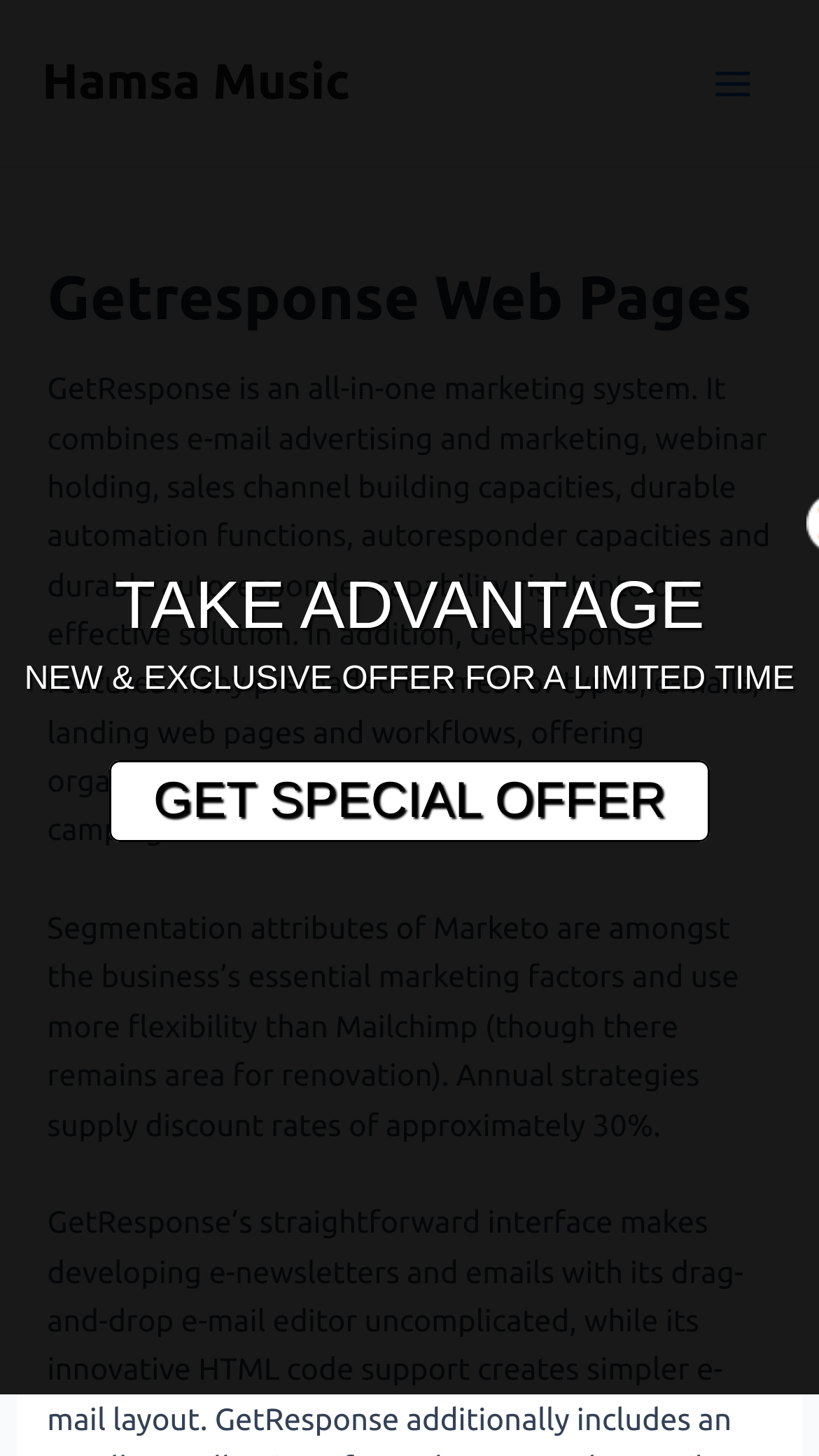What is the relationship between GetResponse and Marketo?
Please give a detailed and elaborate answer to the question.

The StaticText element mentions that the segmentation attributes of Marketo are amongst the business's essential marketing factors and use more flexibility than Mailchimp, implying a comparison between GetResponse and Marketo.